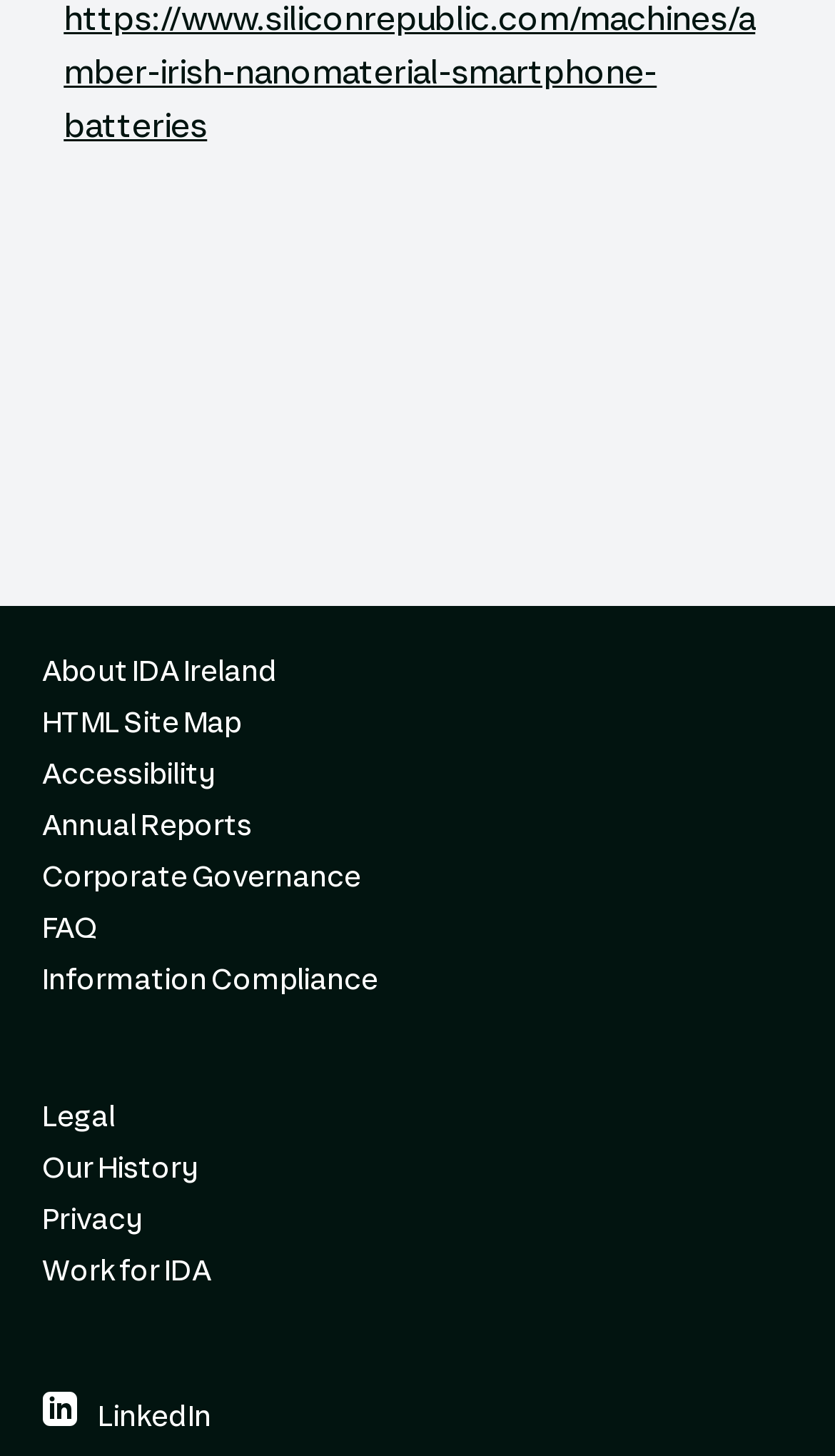Please respond to the question using a single word or phrase:
How many columns are in the footer section?

1